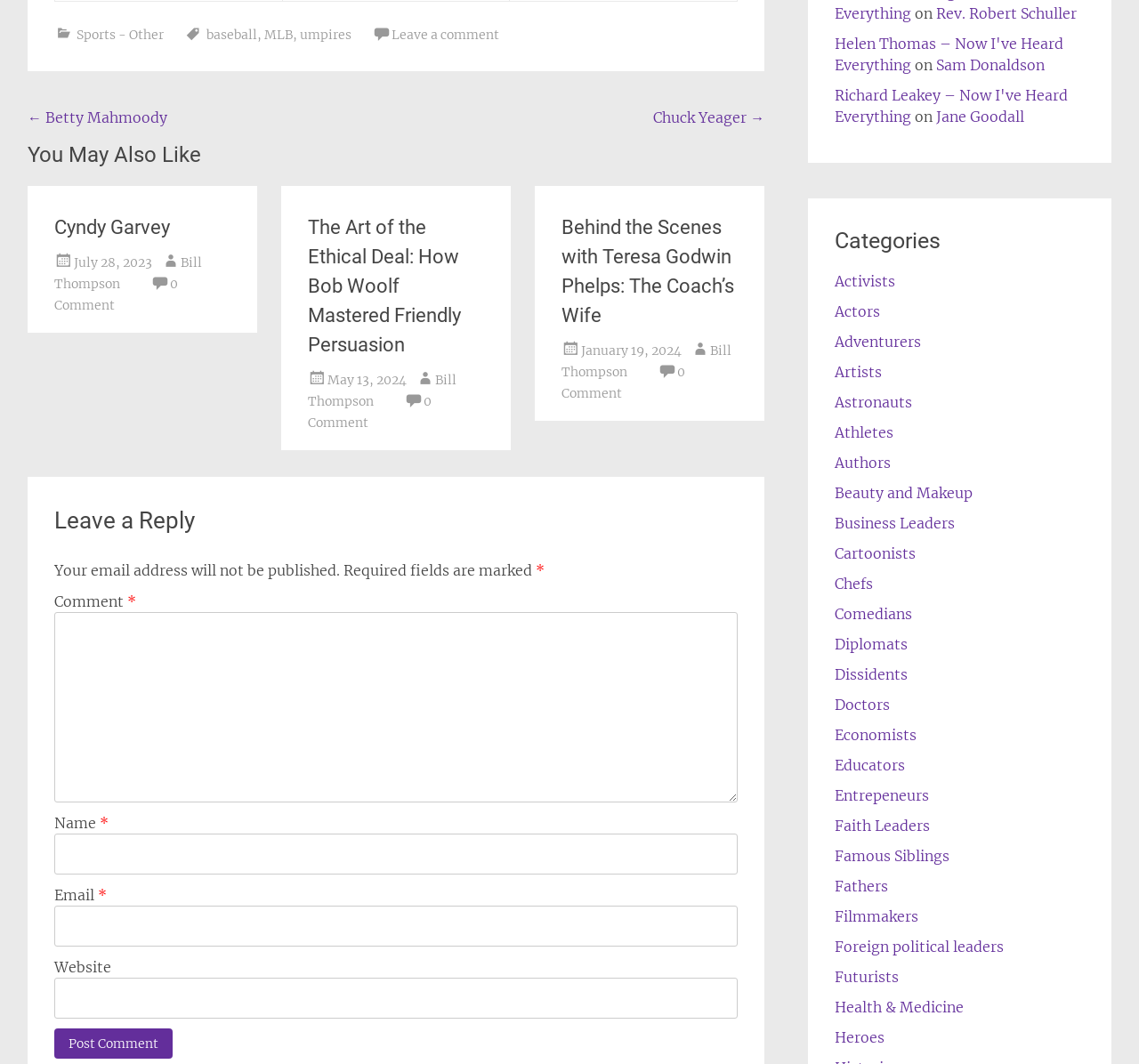What is the name of the author of the post 'Behind the Scenes with Teresa Godwin Phelps: The Coach’s Wife'?
Using the image, elaborate on the answer with as much detail as possible.

I found the link 'Bill Thompson' under the heading 'Behind the Scenes with Teresa Godwin Phelps: The Coach’s Wife', which indicates that Bill Thompson is the author of this post.